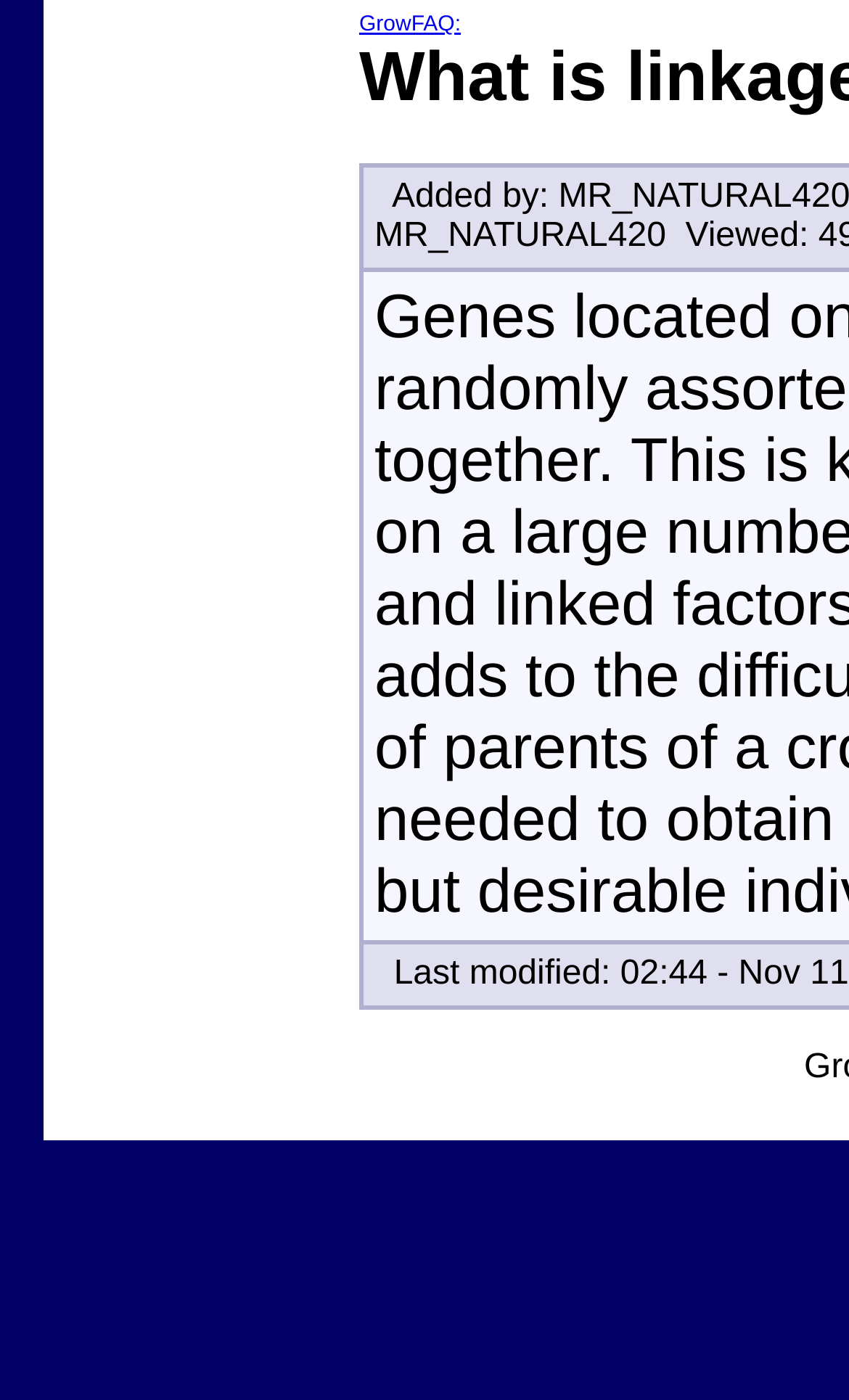Find the UI element described as: "GrowFAQ:" and predict its bounding box coordinates. Ensure the coordinates are four float numbers between 0 and 1, [left, top, right, bottom].

[0.423, 0.009, 0.543, 0.026]